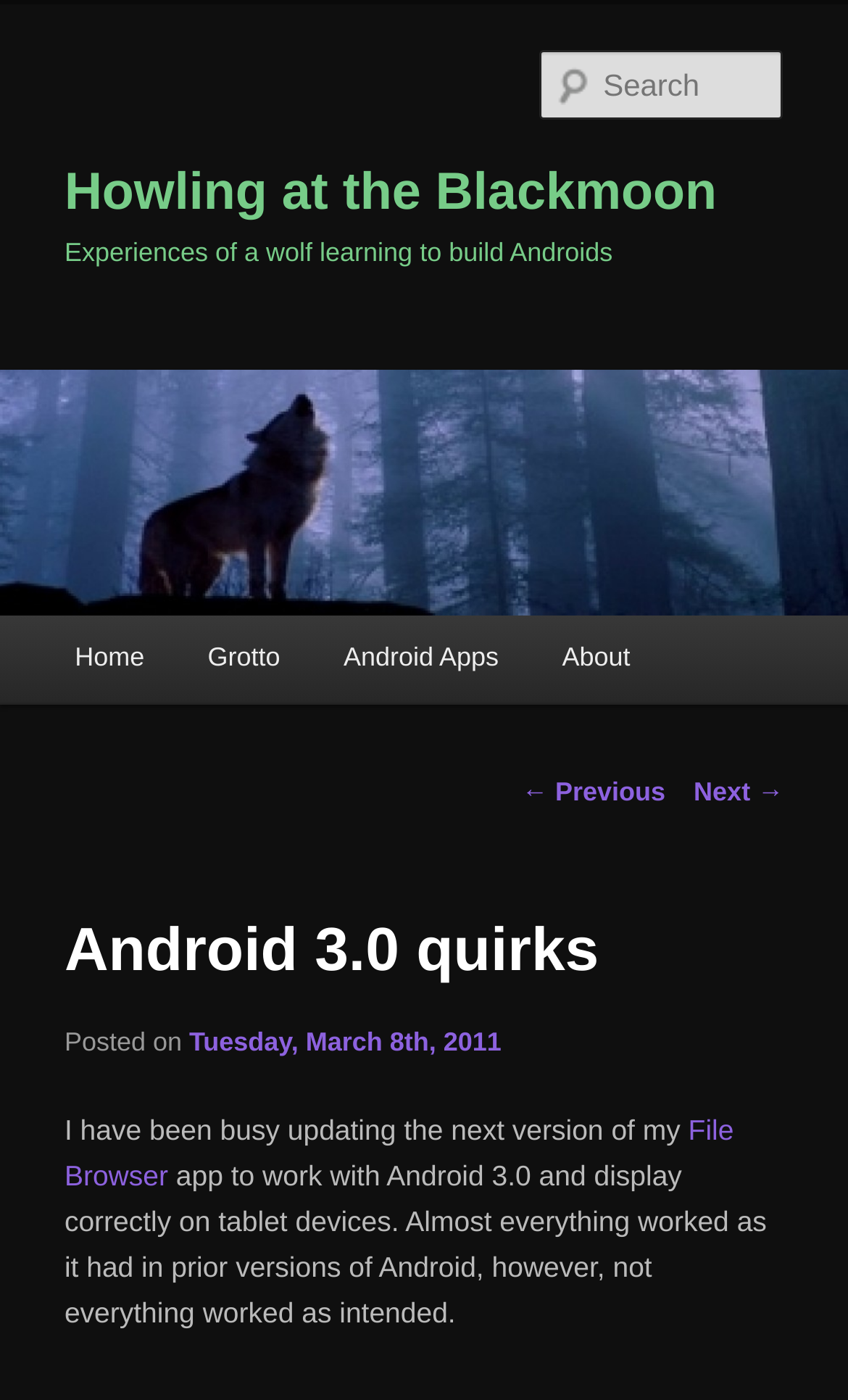Provide your answer in one word or a succinct phrase for the question: 
What is the link below the main heading?

Home